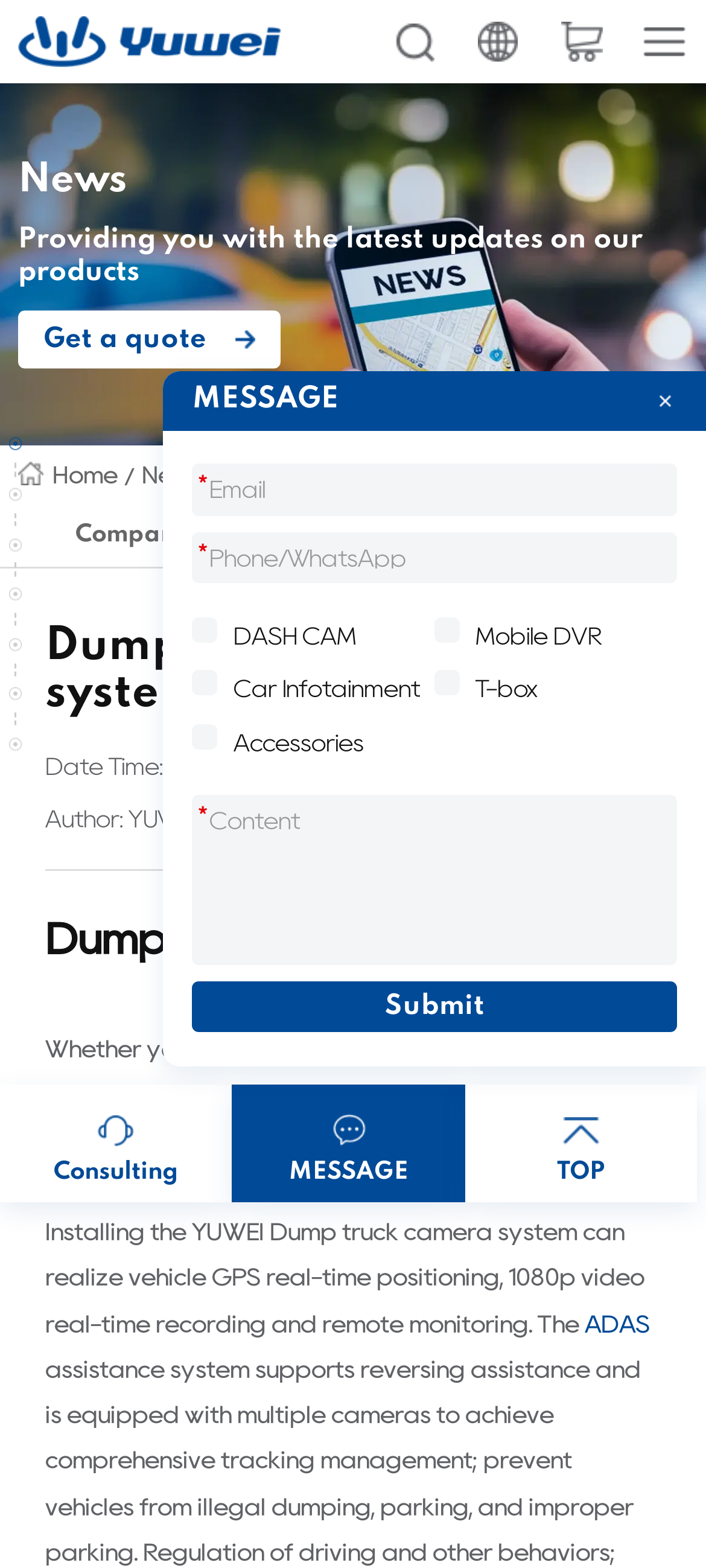Identify and extract the heading text of the webpage.

Dump truck camera system